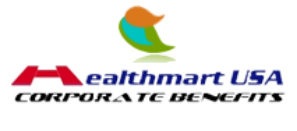What colors are used in the graphic element?
Analyze the screenshot and provide a detailed answer to the question.

The striking graphic element in the logo combines vibrant colors, specifically orange and green, which represents growth and vitality, adding a dynamic touch to the overall design.